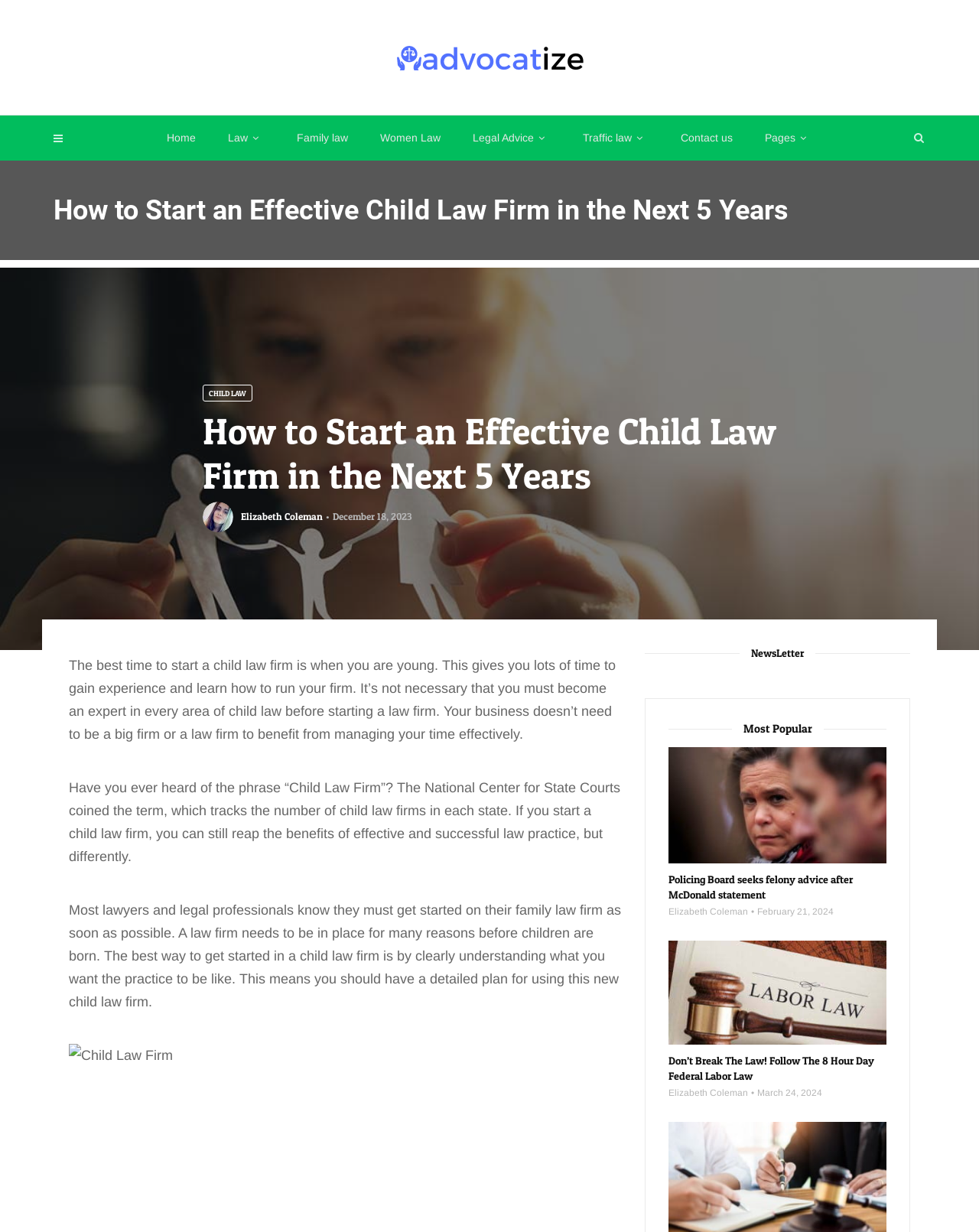What is the title of the section that lists popular articles?
Please analyze the image and answer the question with as much detail as possible.

The webpage has a section titled 'Most Popular' that lists popular articles, including 'Policing Board seeks felony advice after McDonald statement' and 'Don’t Break The Law! Follow The 8 Hour Day Federal Labor Law'.